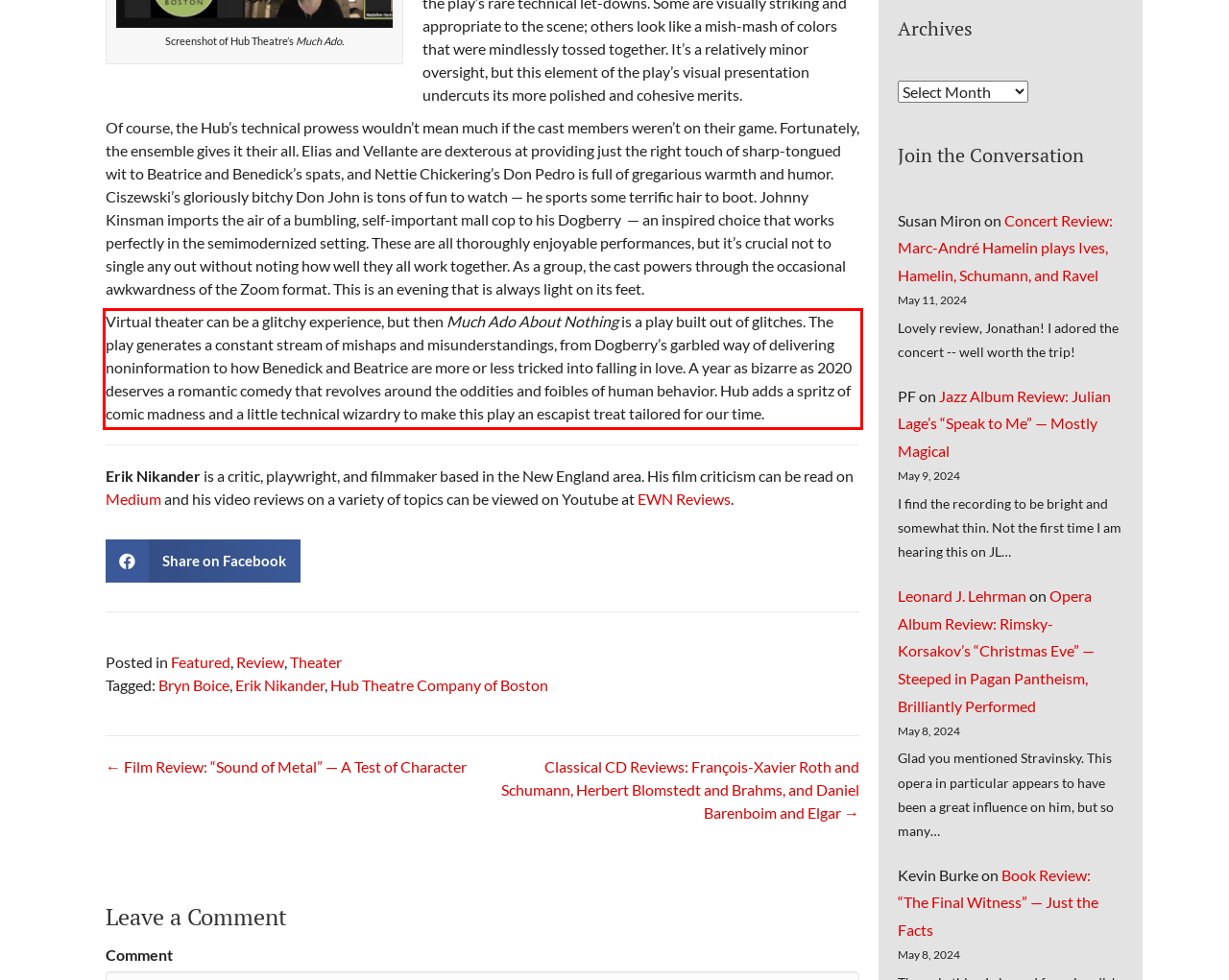Identify and transcribe the text content enclosed by the red bounding box in the given screenshot.

Virtual theater can be a glitchy experience, but then Much Ado About Nothing is a play built out of glitches. The play generates a constant stream of mishaps and misunderstandings, from Dogberry’s garbled way of delivering noninformation to how Benedick and Beatrice are more or less tricked into falling in love. A year as bizarre as 2020 deserves a romantic comedy that revolves around the oddities and foibles of human behavior. Hub adds a spritz of comic madness and a little technical wizardry to make this play an escapist treat tailored for our time.